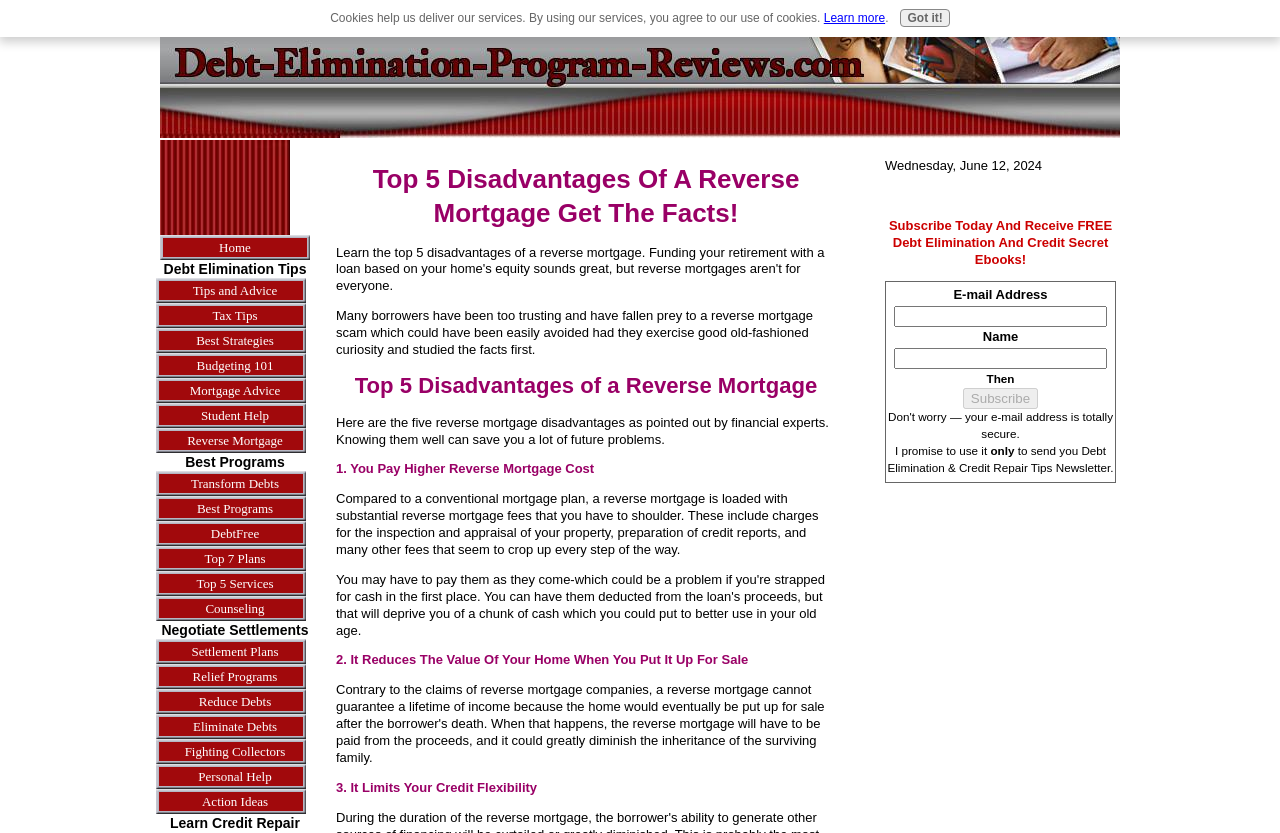What is the main topic of the webpage?
Please provide a comprehensive answer based on the visual information in the image.

Based on the webpage structure and content, I can see that the main topic is about reverse mortgage, specifically discussing its disadvantages.